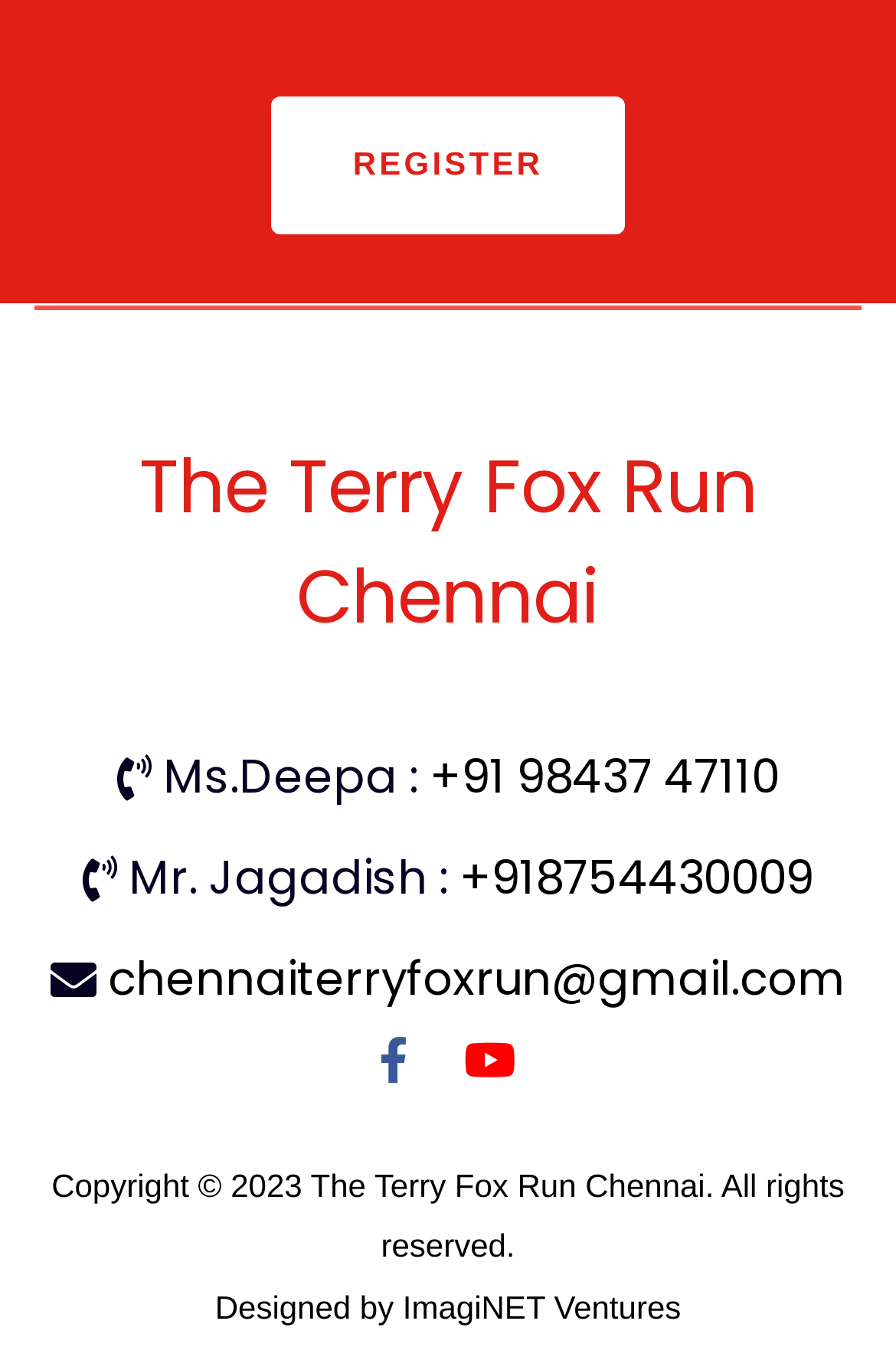Who designed the website?
Analyze the image and provide a thorough answer to the question.

The designer of the website can be found at the bottom of the webpage in the static text element with the text 'Designed by ImagiNET Ventures'.